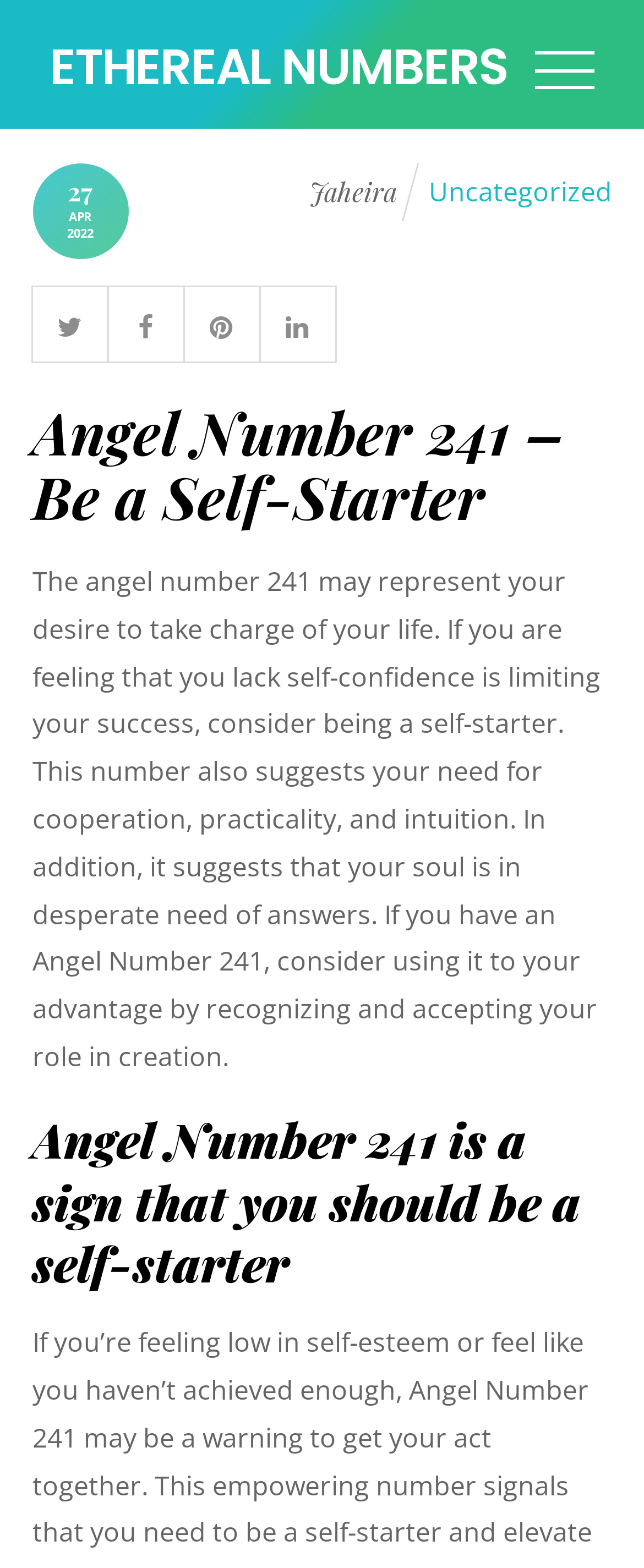Refer to the image and offer a detailed explanation in response to the question: What is the main topic of the article?

I determined the main topic of the article by looking at the heading elements. The first heading element has the text 'Angel Number 241 – Be a Self-Starter', which suggests that the main topic of the article is Angel Number 241.